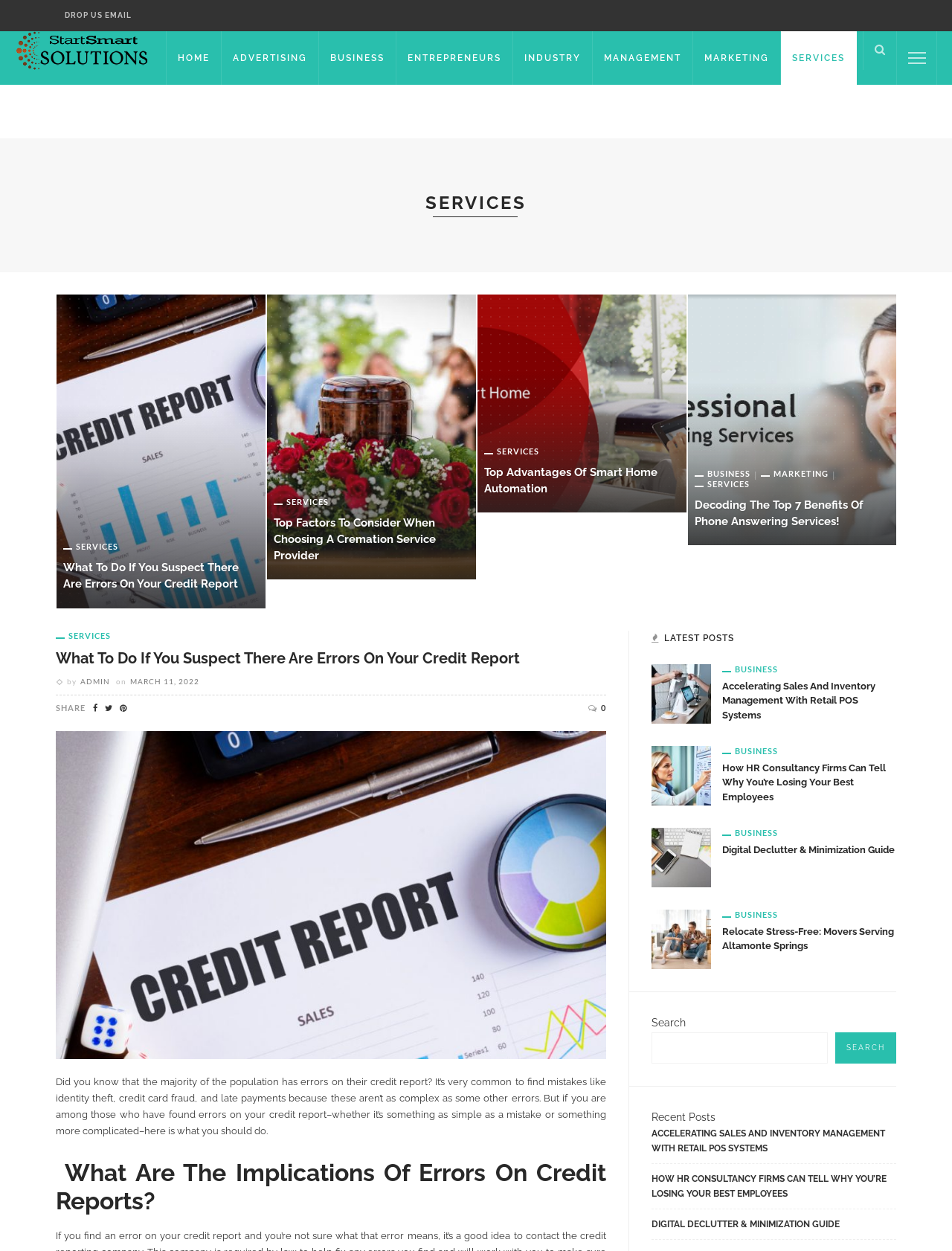How many latest posts are displayed on the webpage?
Please provide a single word or phrase answer based on the image.

4